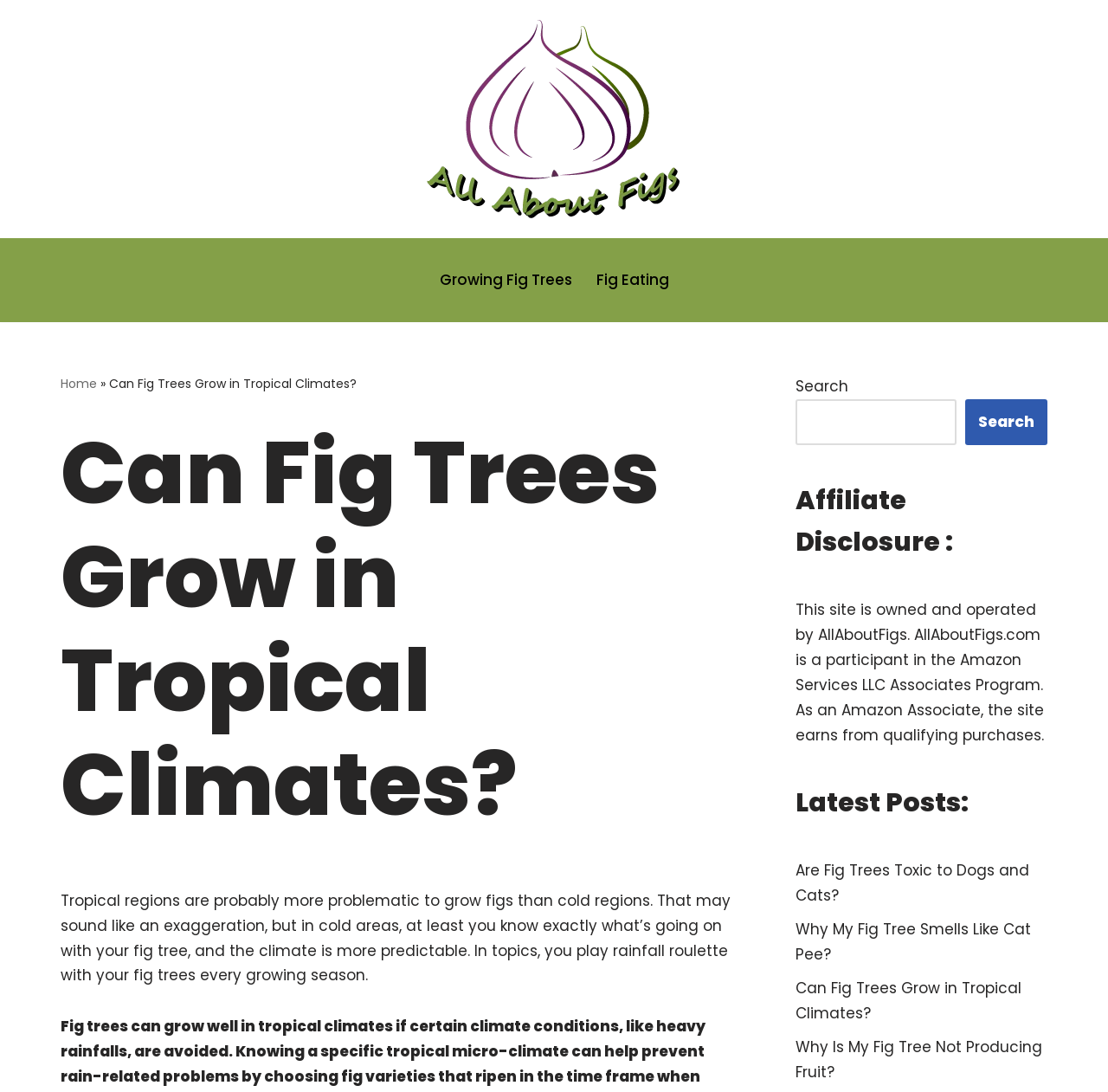Describe in detail what you see on the webpage.

The webpage is about growing fig trees, specifically discussing whether they can thrive in tropical climates. At the top left, there is a "Skip to content" link. On the top right, there is a navigation menu labeled "Primary Menu" with links to "Growing Fig Trees" and "Fig Eating". Below the navigation menu, there is a heading that reads "Can Fig Trees Grow in Tropical Climates?".

The main content of the webpage starts with a paragraph that explains the challenges of growing fig trees in tropical regions compared to cold areas. The text mentions the unpredictability of the climate in tropical regions and how it affects fig trees.

On the right side of the page, there is a search bar with a "Search" button. Below the search bar, there is an "Affiliate Disclosure" section that explains the website's affiliation with Amazon and its earnings from qualifying purchases.

Further down the page, there is a "Latest Posts" section that lists four links to other articles related to fig trees, including "Are Fig Trees Toxic to Dogs and Cats?", "Why My Fig Tree Smells Like Cat Pee?", "Can Fig Trees Grow in Tropical Climates?", and "Why Is My Fig Tree Not Producing Fruit?".